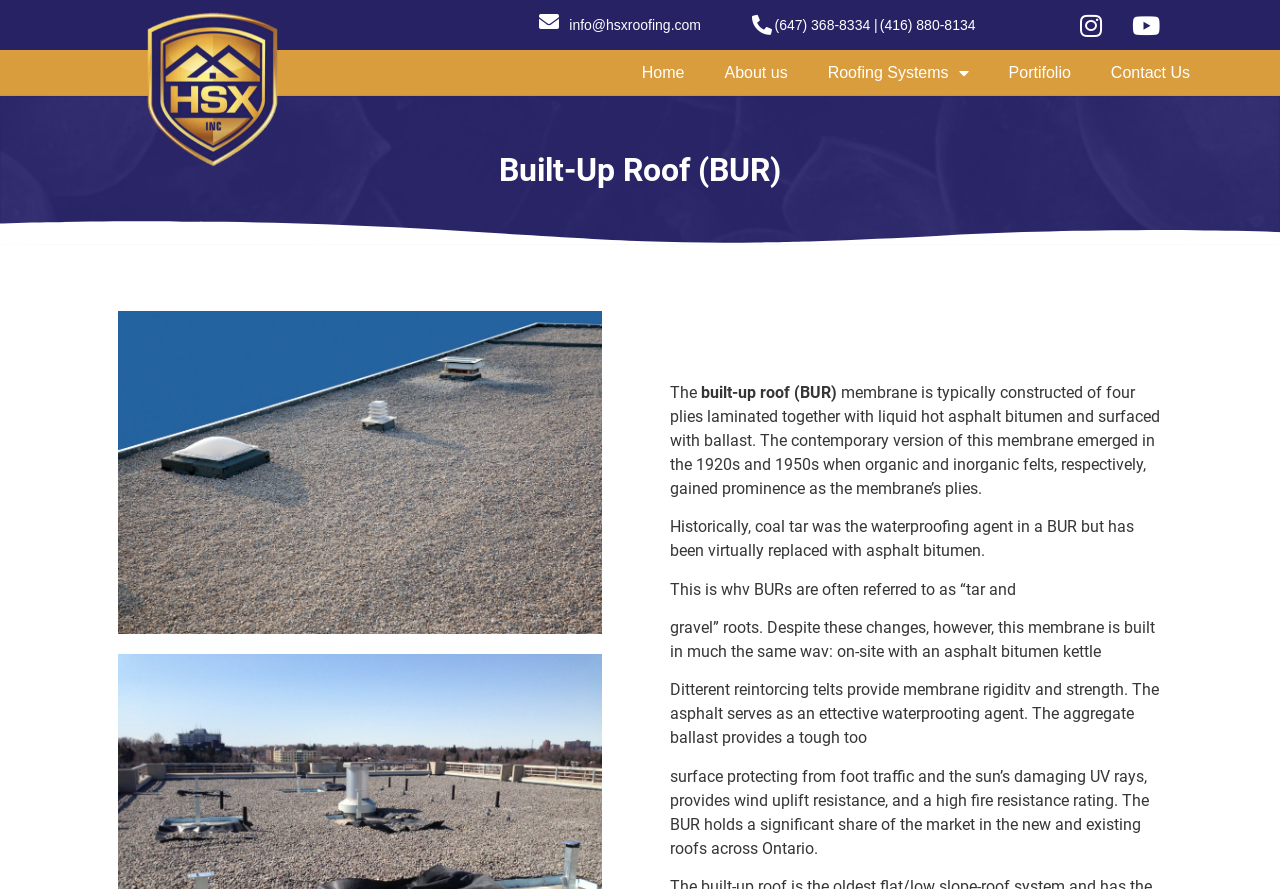Provide an in-depth caption for the elements present on the webpage.

The webpage is about Built-Up Roof (BUR) by HSX Roofing. At the top, there are three headings displaying contact information: an email address, and two phone numbers. To the right of these headings, there are social media links to Instagram and Youtube. Below these, there is a navigation menu with five links: Home, About us, Roofing Systems, Portifolio, and Contact Us.

The main content of the webpage is a detailed description of Built-Up Roof (BUR). The heading "Built-Up Roof (BUR)" is centered at the top of the main content area. Below this heading, there are five paragraphs of text that explain the construction, history, and benefits of BUR. The text describes the typical construction of a BUR membrane, its evolution over time, and its advantages, including its waterproofing properties, strength, and fire resistance.